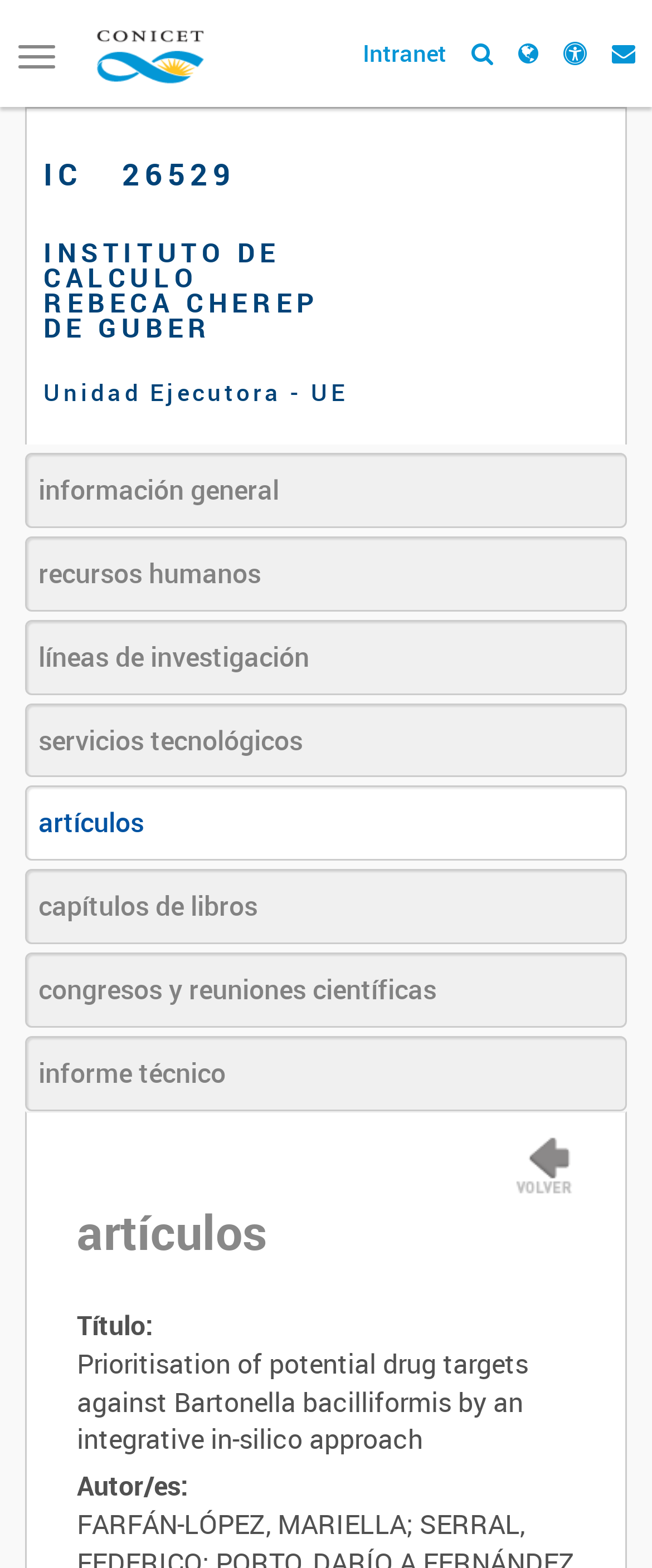Determine the bounding box coordinates of the region to click in order to accomplish the following instruction: "Click the informe técnico link". Provide the coordinates as four float numbers between 0 and 1, specifically [left, top, right, bottom].

[0.038, 0.661, 0.962, 0.708]